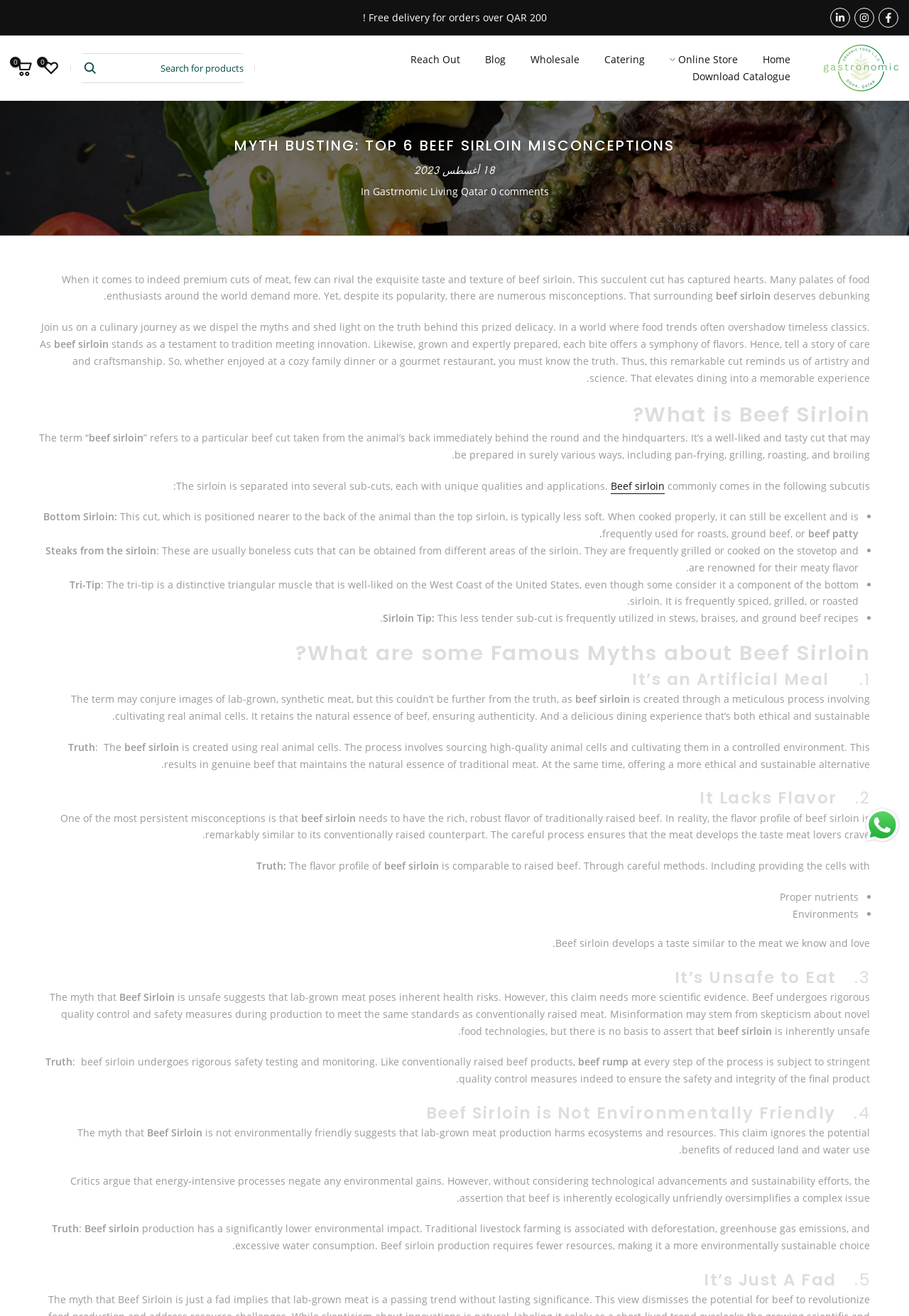Identify the bounding box coordinates for the UI element described as: "0 comments". The coordinates should be provided as four floats between 0 and 1: [left, top, right, bottom].

[0.539, 0.14, 0.604, 0.15]